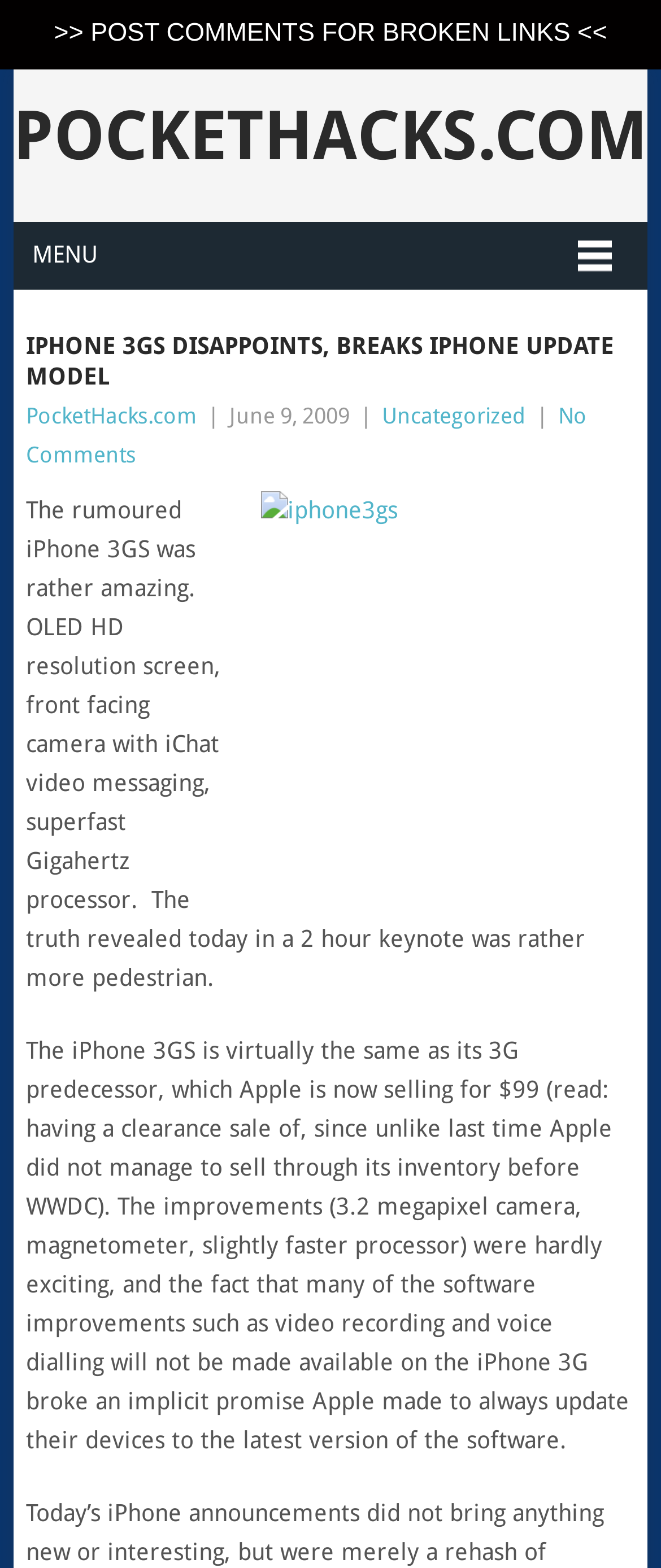What is the primary heading on this webpage?

IPHONE 3GS DISAPPOINTS, BREAKS IPHONE UPDATE MODEL